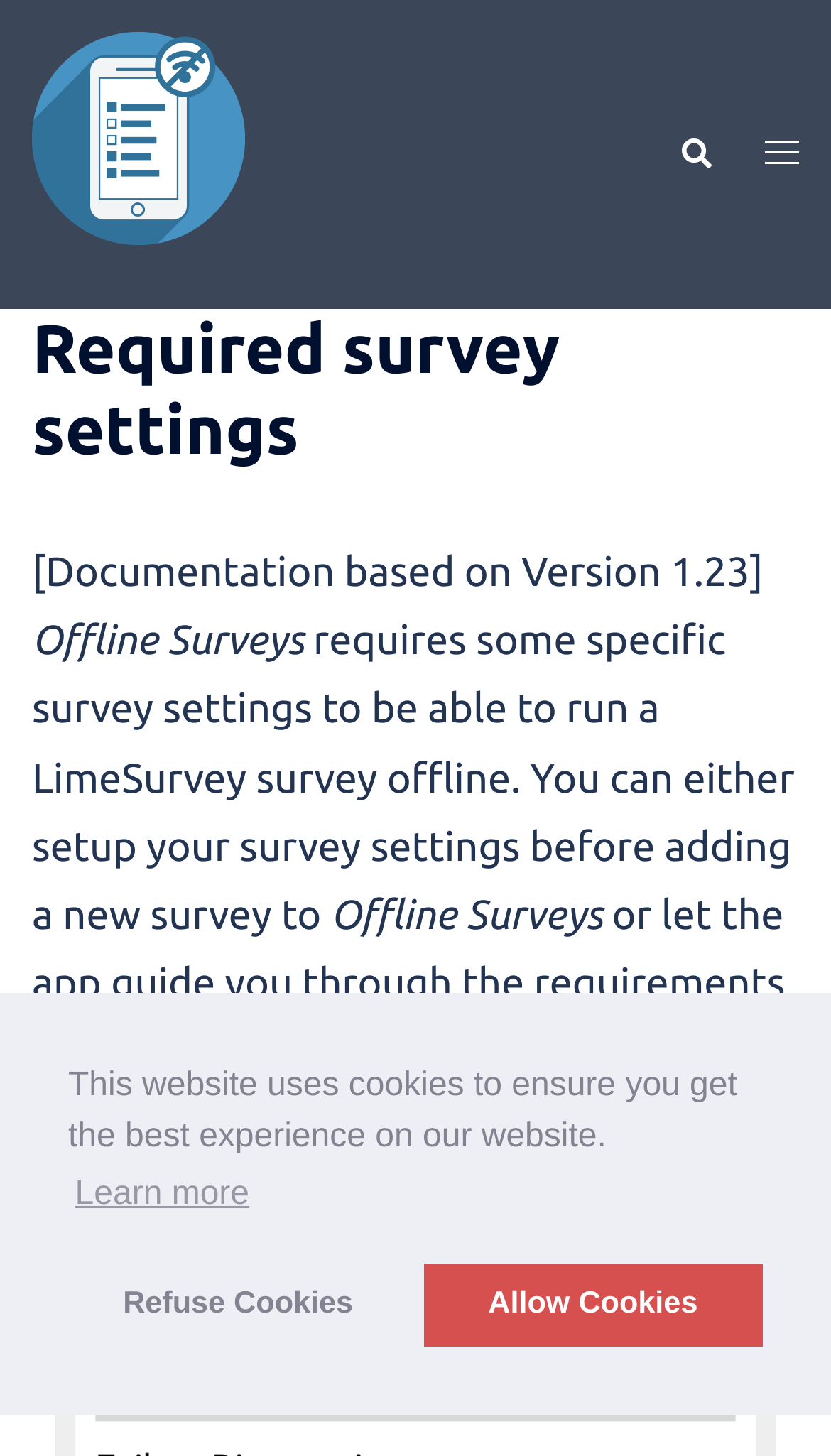Identify the bounding box coordinates for the UI element described as follows: "226". Ensure the coordinates are four float numbers between 0 and 1, formatted as [left, top, right, bottom].

None